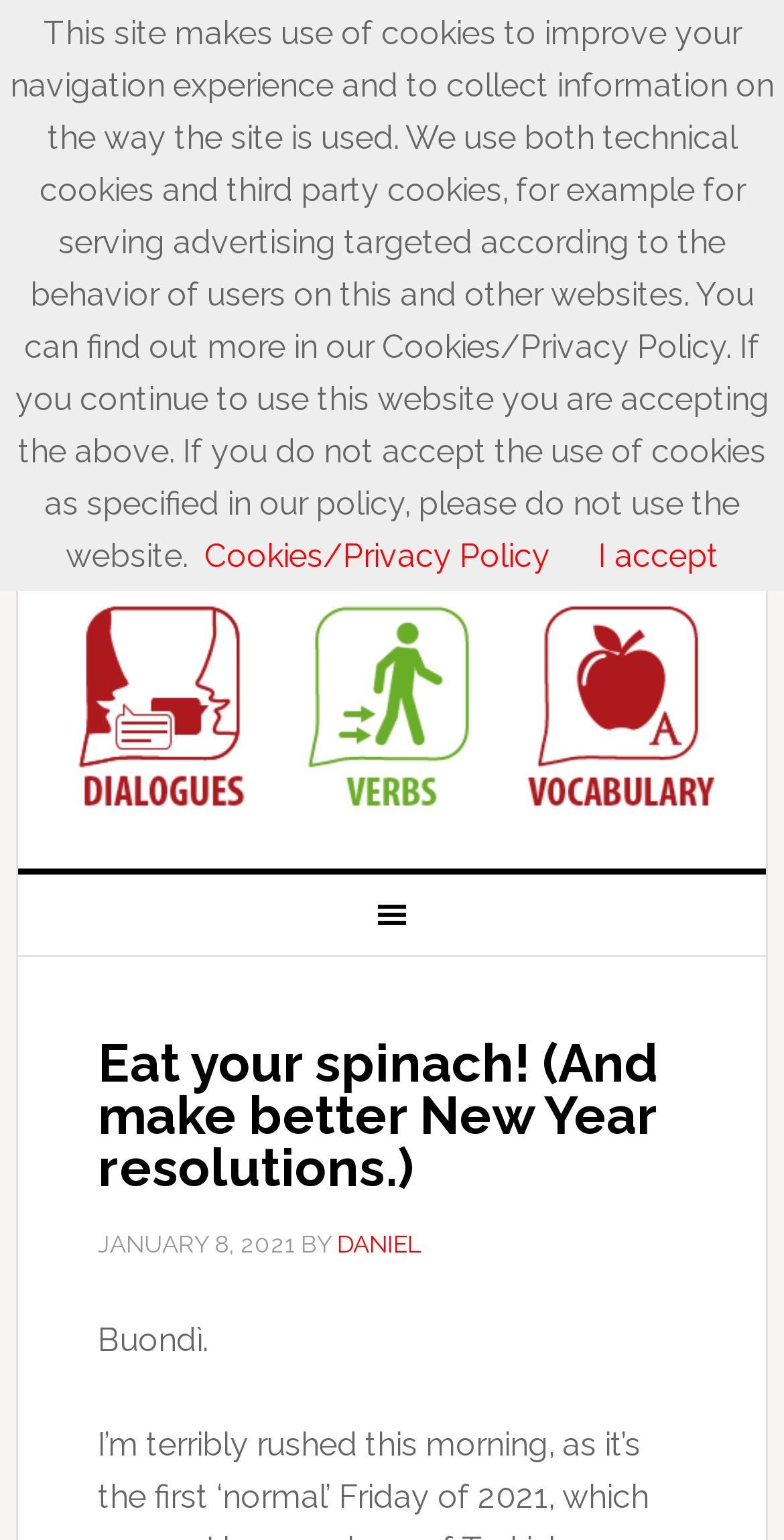Offer an in-depth caption of the entire webpage.

This webpage appears to be a blog post or article with a focus on language learning and New Year's resolutions. At the top, there is a navigation menu labeled "Secondary" that spans almost the entire width of the page. Below this menu, there are three links with accompanying images, arranged horizontally across the page. Each link has a small icon above it.

Further down the page, there is a main navigation menu labeled "Main" that also spans almost the entire width of the page. Within this menu, there is a header section with a title "Eat your spinach! (And make better New Year resolutions.)" and a timestamp "JANUARY 8, 2021" below it. The title is followed by the author's name, "DANIEL", and a brief greeting "Buondì.".

The main content of the page is not explicitly described in the accessibility tree, but the meta description suggests that it may be related to language learning and making resolutions.

At the very bottom of the page, there is a notice about the use of cookies on the website, with links to a "Cookies/Privacy Policy" page and an "I accept" button.